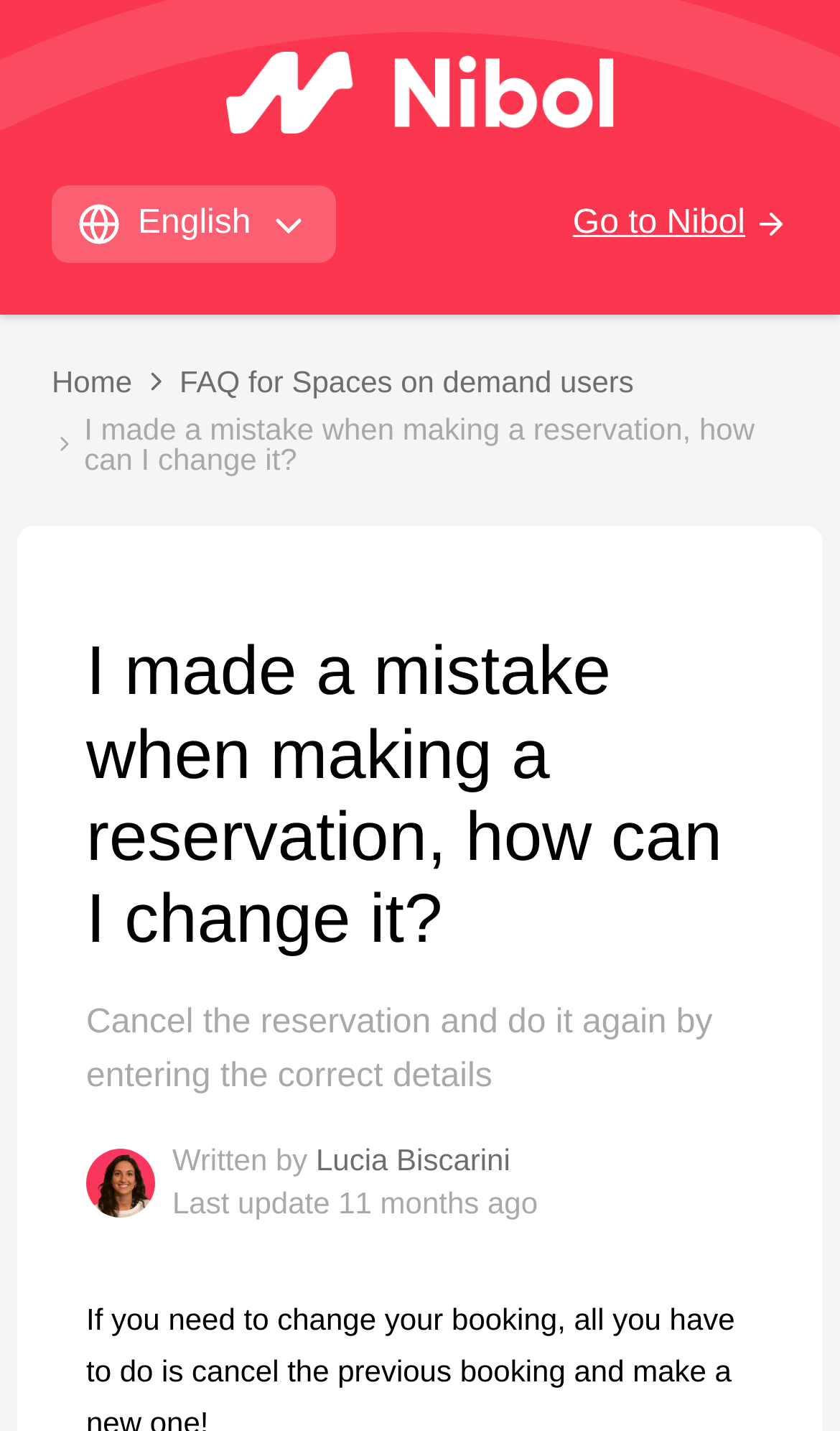Given the element description, predict the bounding box coordinates in the format (top-left x, top-left y, bottom-right x, bottom-right y), using floating point numbers between 0 and 1: Home

[0.062, 0.256, 0.157, 0.277]